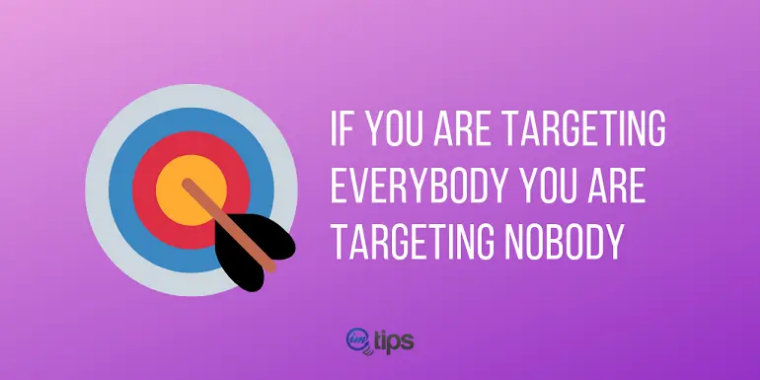Give a short answer using one word or phrase for the question:
What is the object striking the target?

A dart